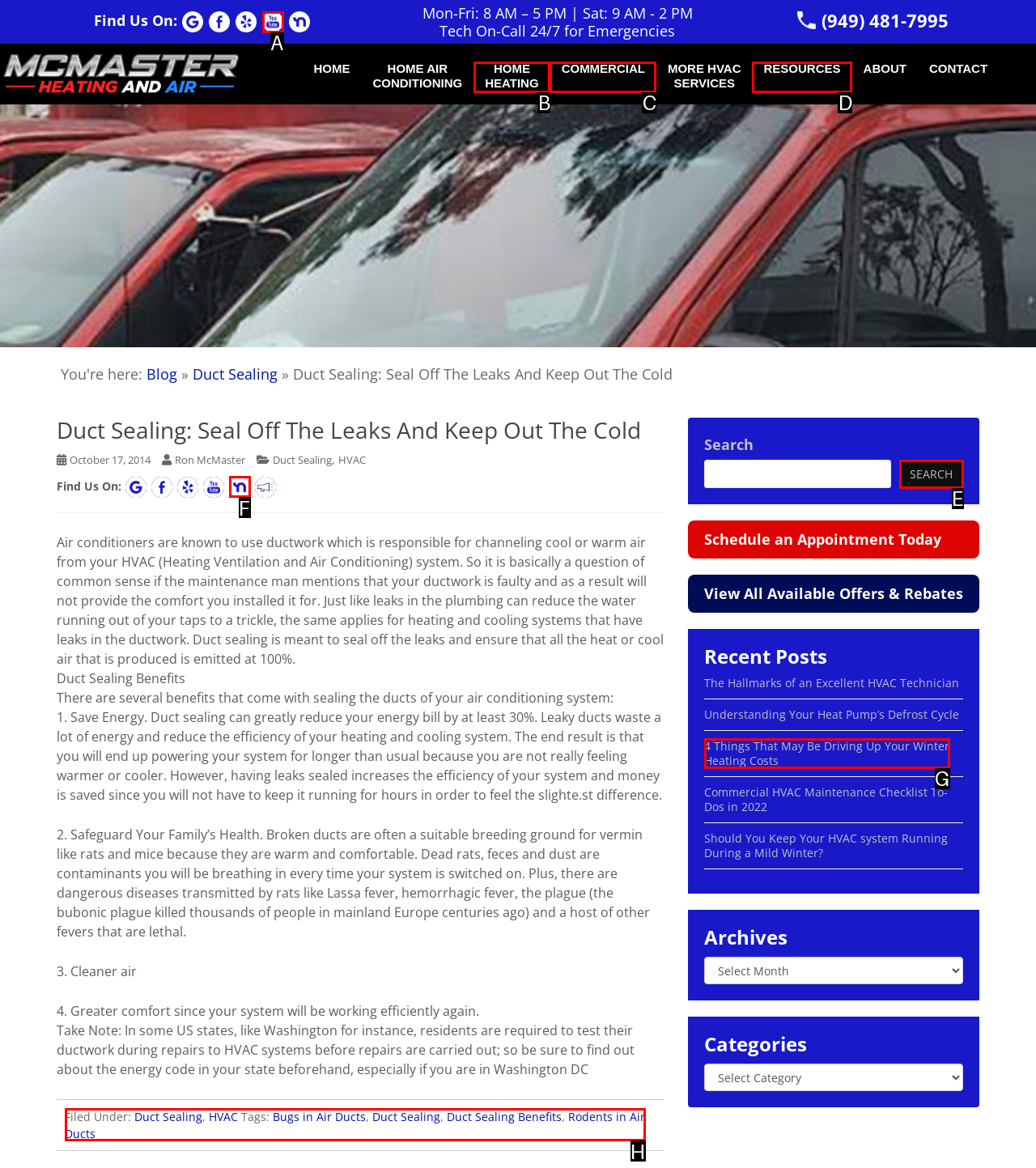Based on the description: Search, identify the matching HTML element. Reply with the letter of the correct option directly.

E